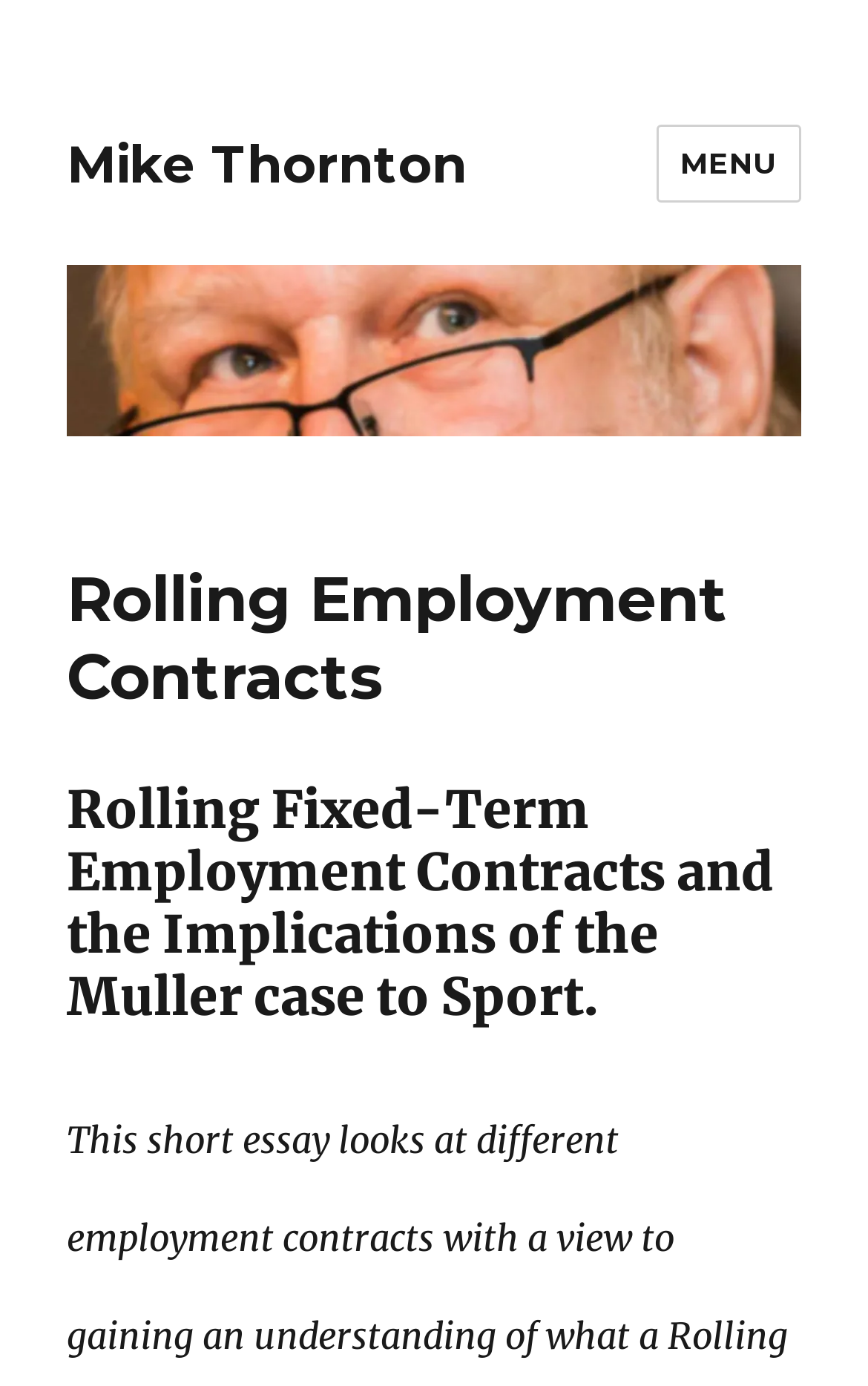Using the provided element description: "Menu", identify the bounding box coordinates. The coordinates should be four floats between 0 and 1 in the order [left, top, right, bottom].

[0.755, 0.09, 0.923, 0.146]